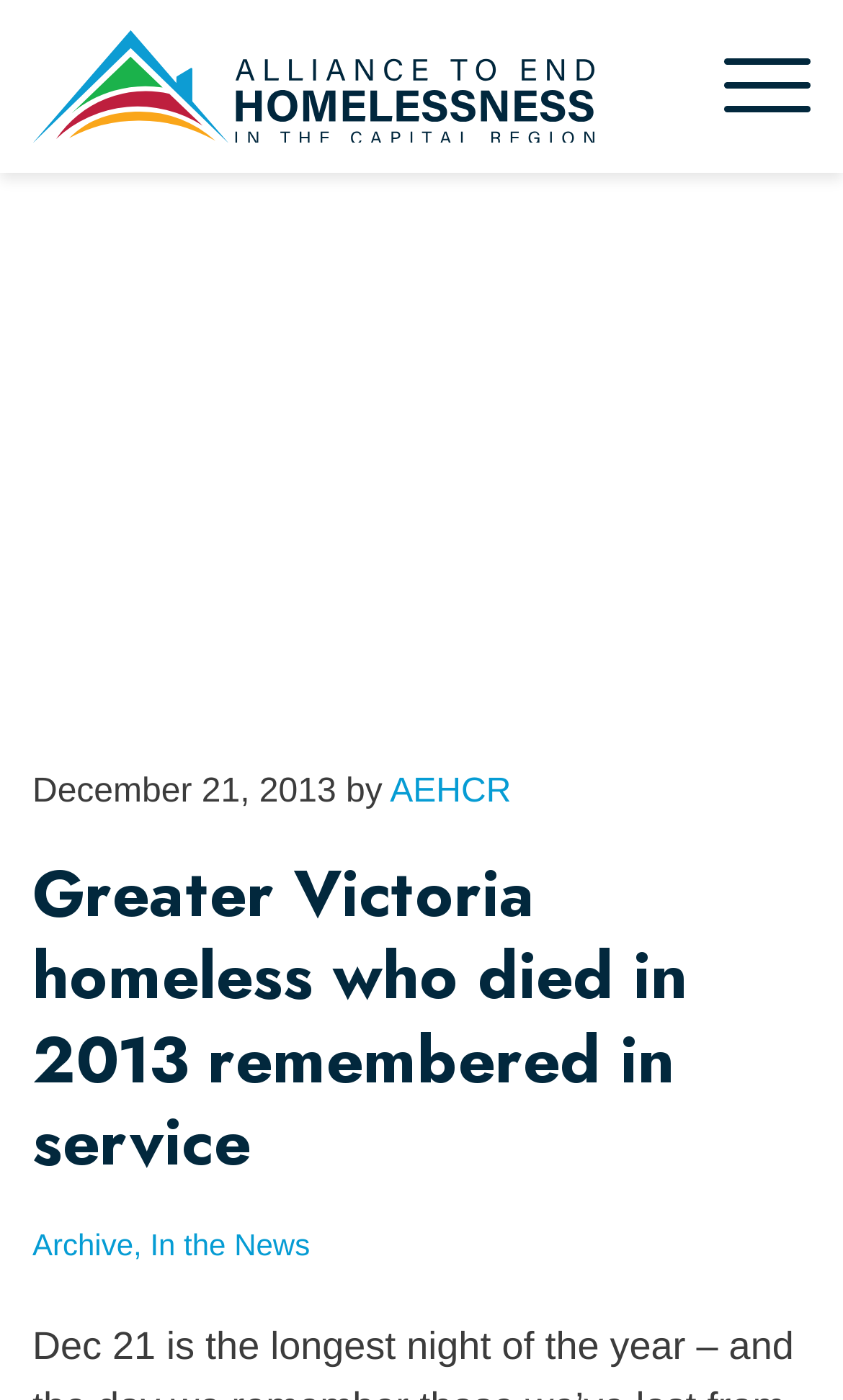What type of content is this webpage about?
Please respond to the question with a detailed and informative answer.

I inferred that this webpage is about news because it has a section labeled 'In the News' and it appears to be an article about a specific event or topic.